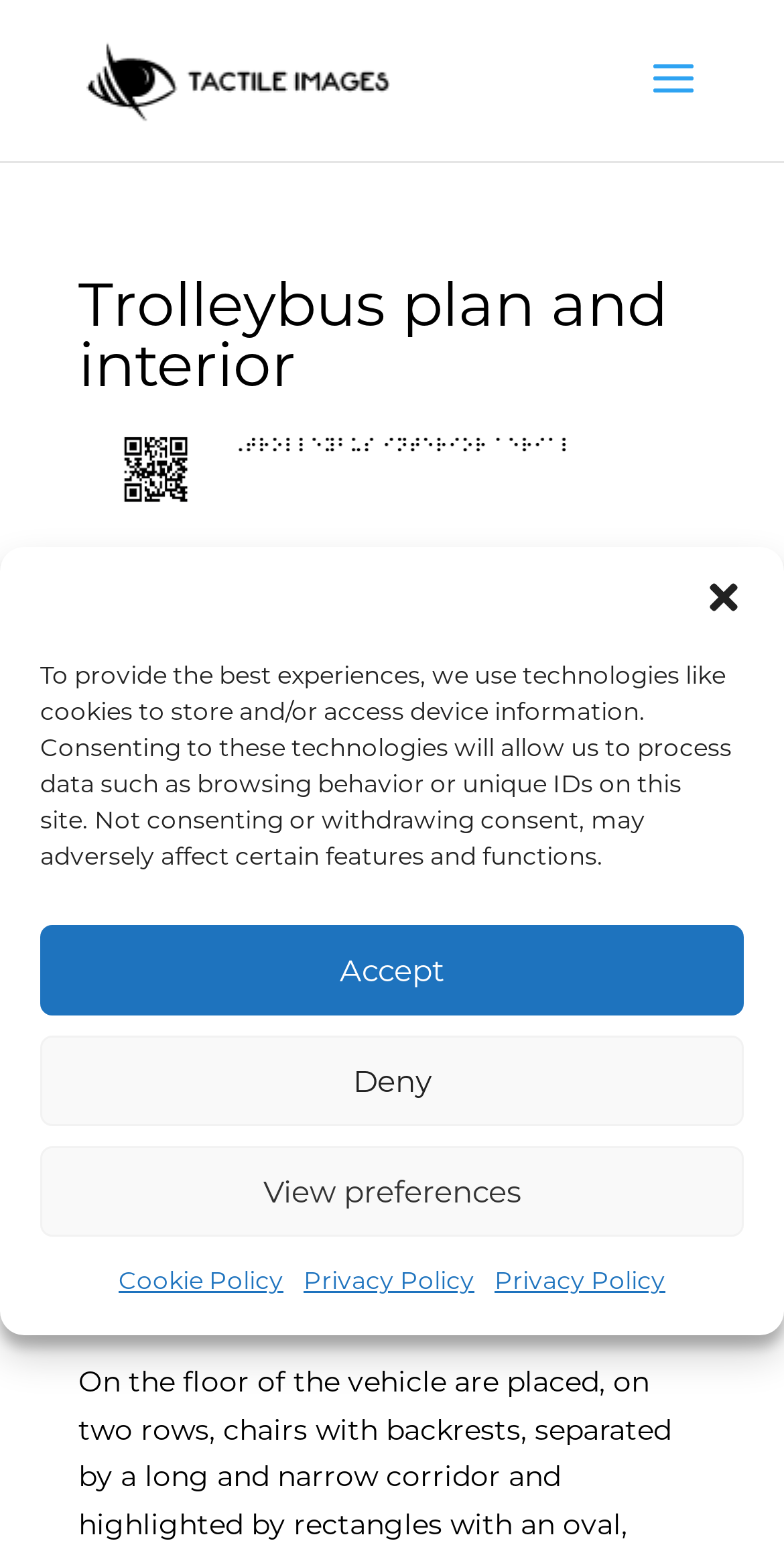Kindly provide the bounding box coordinates of the section you need to click on to fulfill the given instruction: "Close the Manage Cookie Consent dialog".

[0.897, 0.375, 0.949, 0.401]